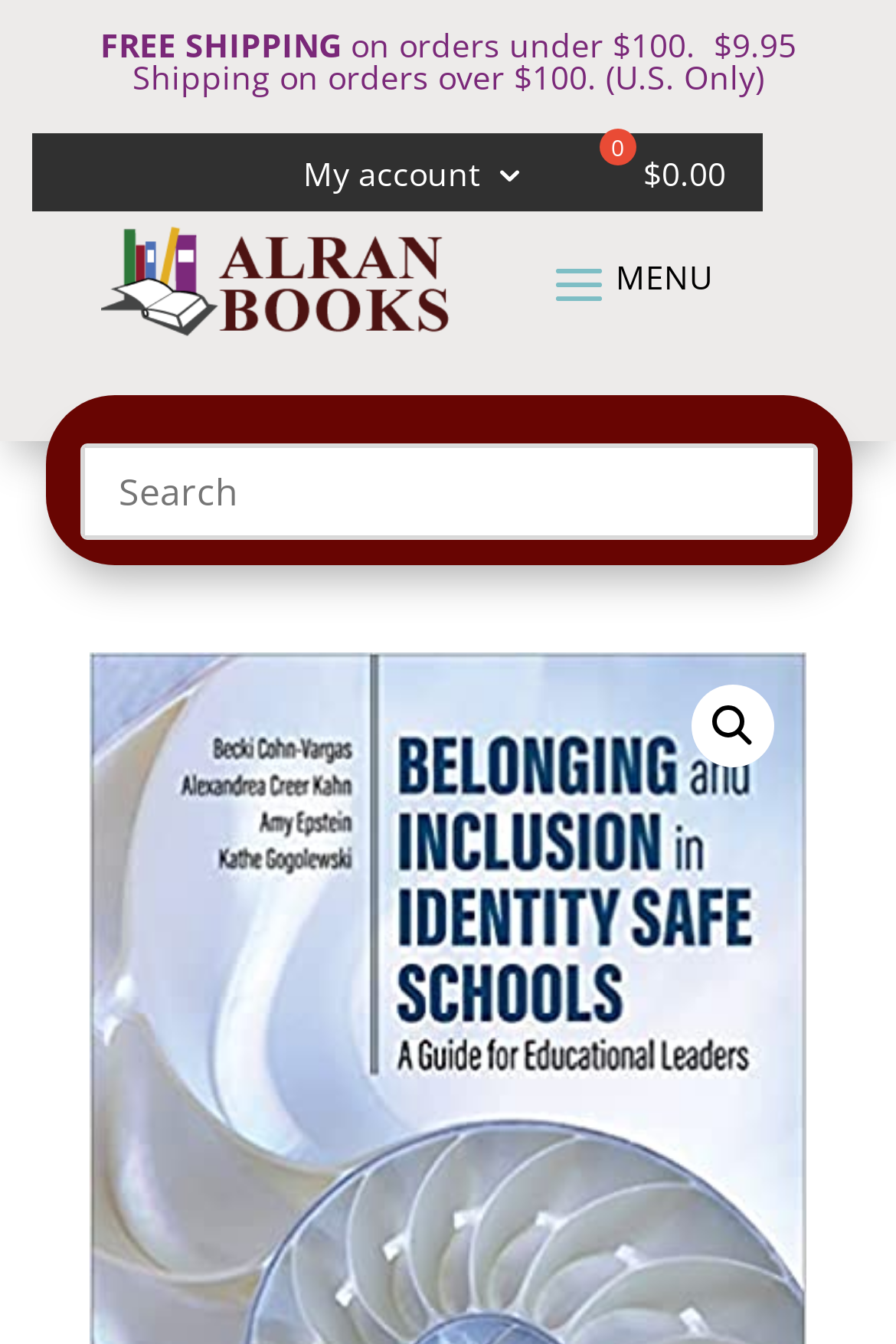Refer to the element description Cookie Policy and identify the corresponding bounding box in the screenshot. Format the coordinates as (top-left x, top-left y, bottom-right x, bottom-right y) with values in the range of 0 to 1.

None